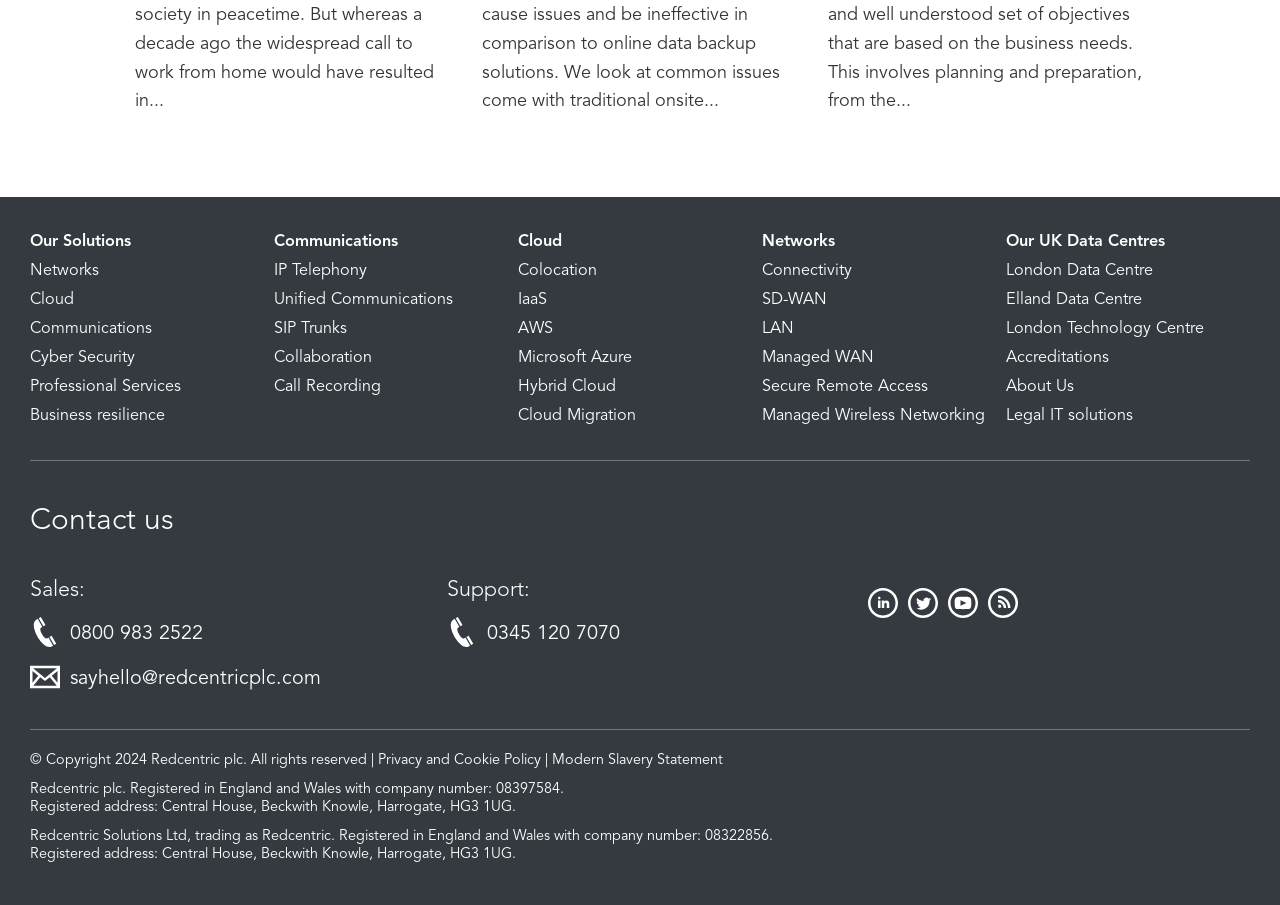Kindly provide the bounding box coordinates of the section you need to click on to fulfill the given instruction: "Read the Privacy and Cookie Policy".

[0.295, 0.832, 0.423, 0.849]